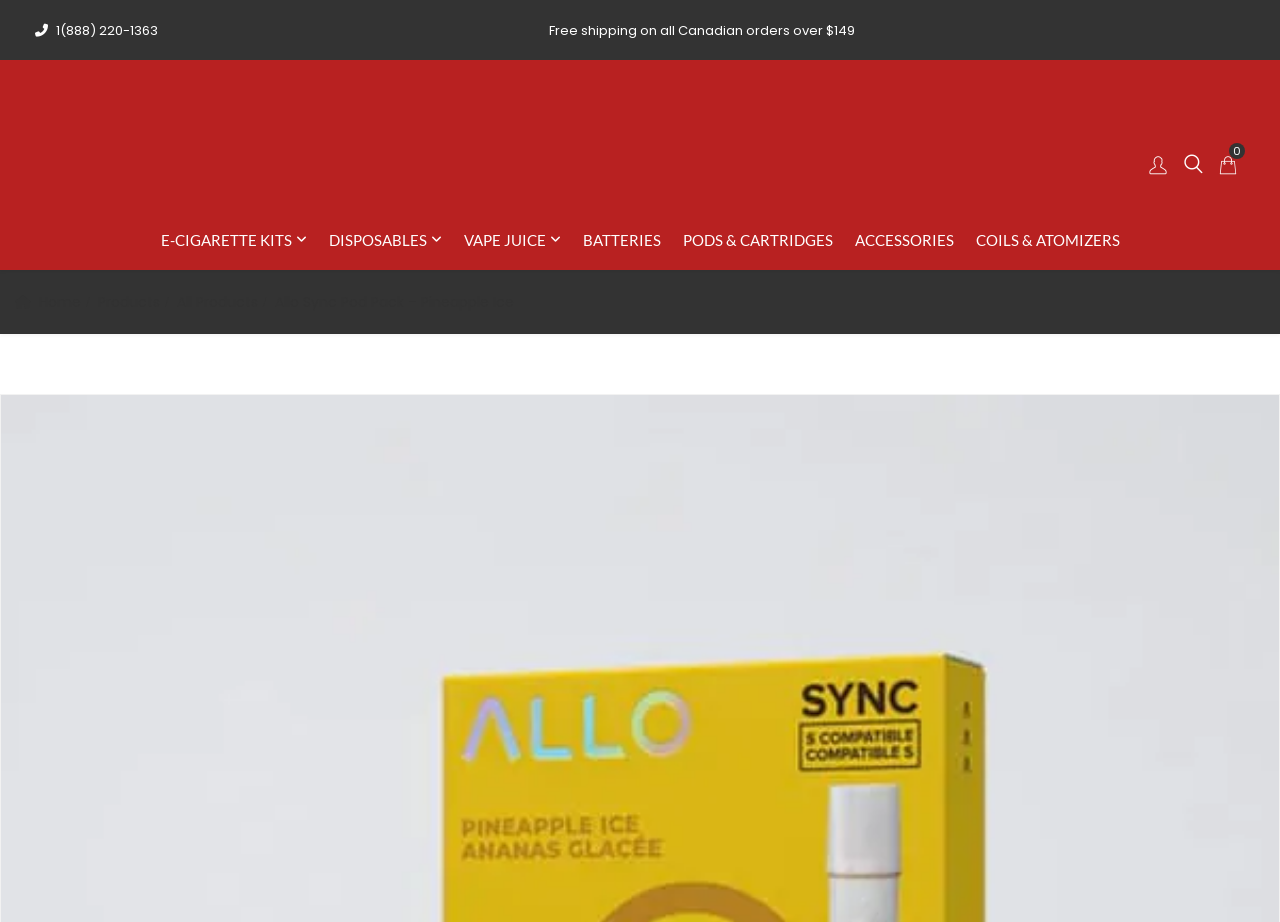Utilize the details in the image to thoroughly answer the following question: Are there any links to other product categories on this webpage?

I found several links on the webpage that point to other product categories, such as 'E-CIGARETTE KITS', 'DISPOSABLES', and 'BATTERIES', which suggest that there are many other product categories available on this website.